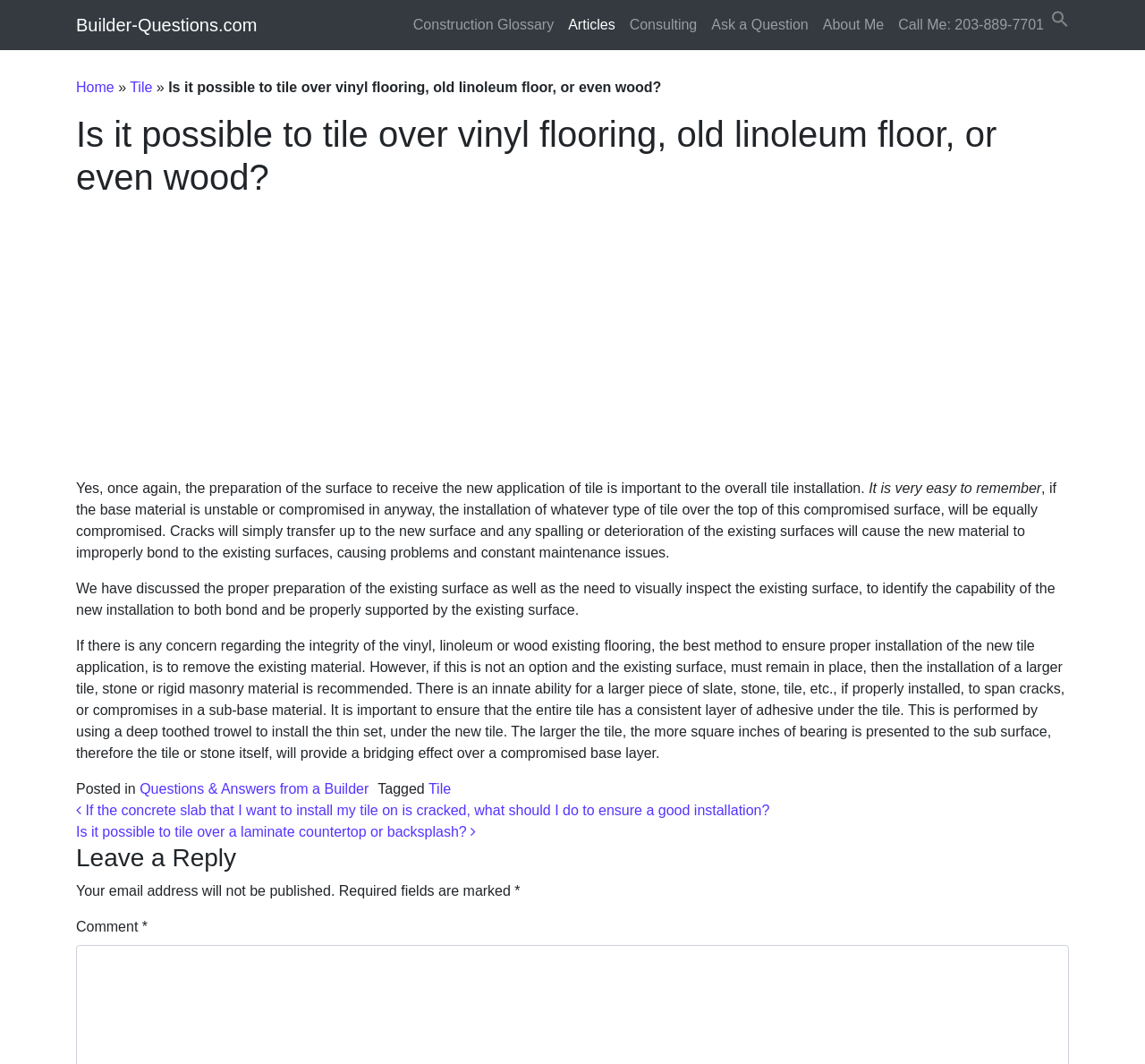What is the benefit of using a larger tile?
Please answer the question with a detailed and comprehensive explanation.

A larger piece of slate, stone, tile, etc., if properly installed, can span cracks or compromises in a sub-base material. This is because the larger the tile, the more square inches of bearing is presented to the sub-surface, therefore the tile or stone itself will provide a bridging effect over a compromised base layer.